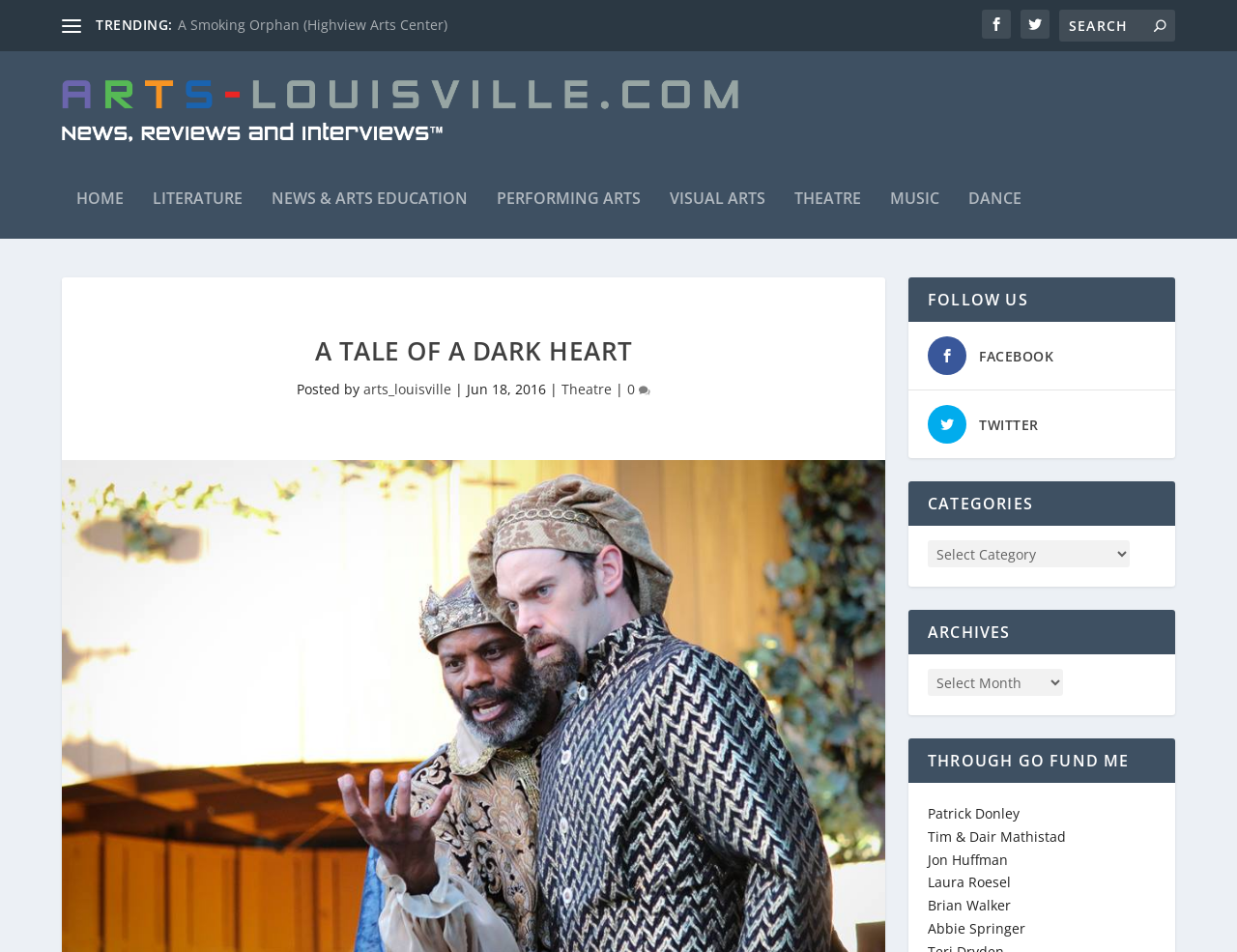Answer the question with a brief word or phrase:
What is the name of the first supporter listed?

Patrick Donley